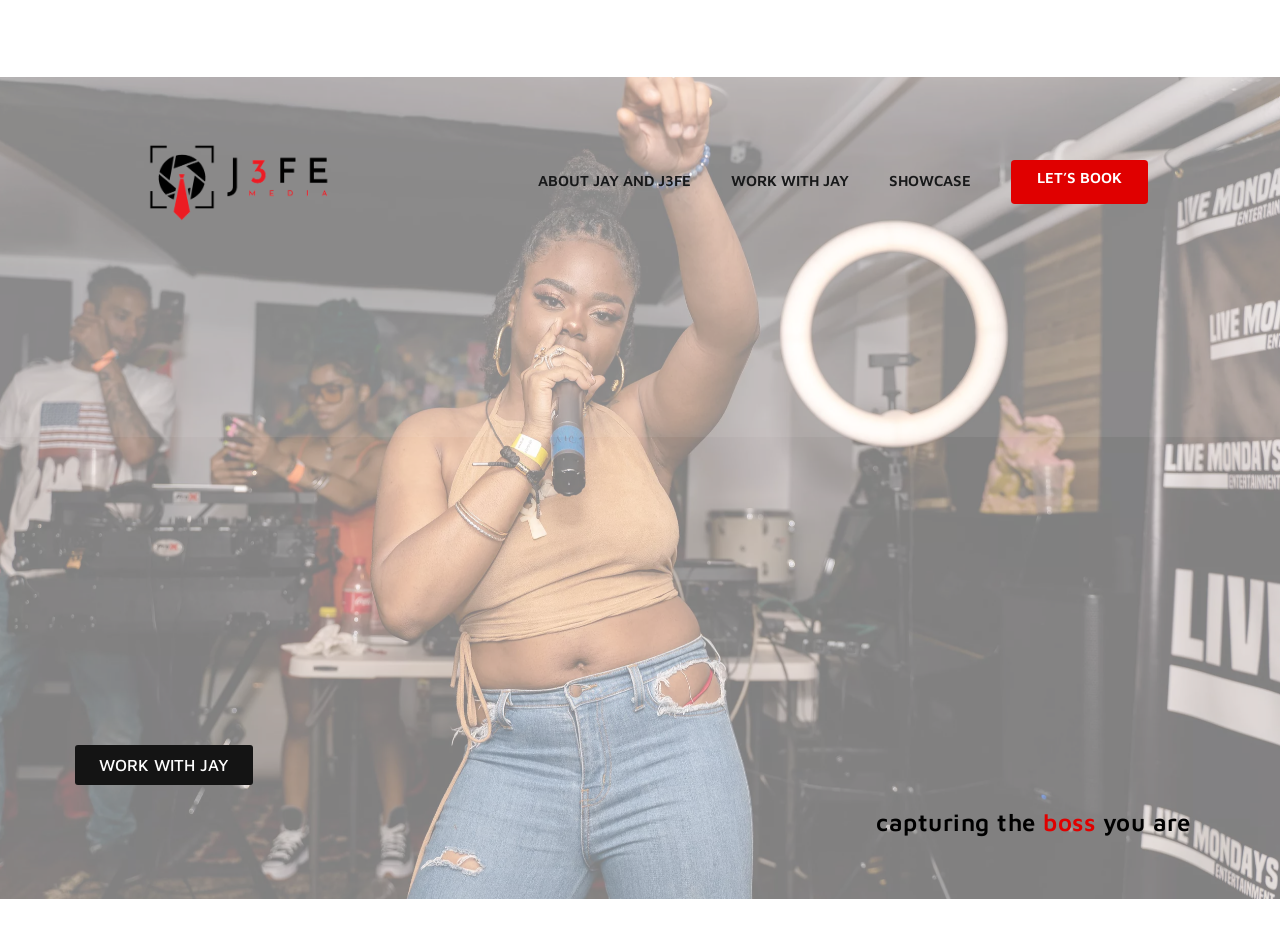Calculate the bounding box coordinates for the UI element based on the following description: "Work with Jay". Ensure the coordinates are four float numbers between 0 and 1, i.e., [left, top, right, bottom].

[0.556, 0.167, 0.679, 0.216]